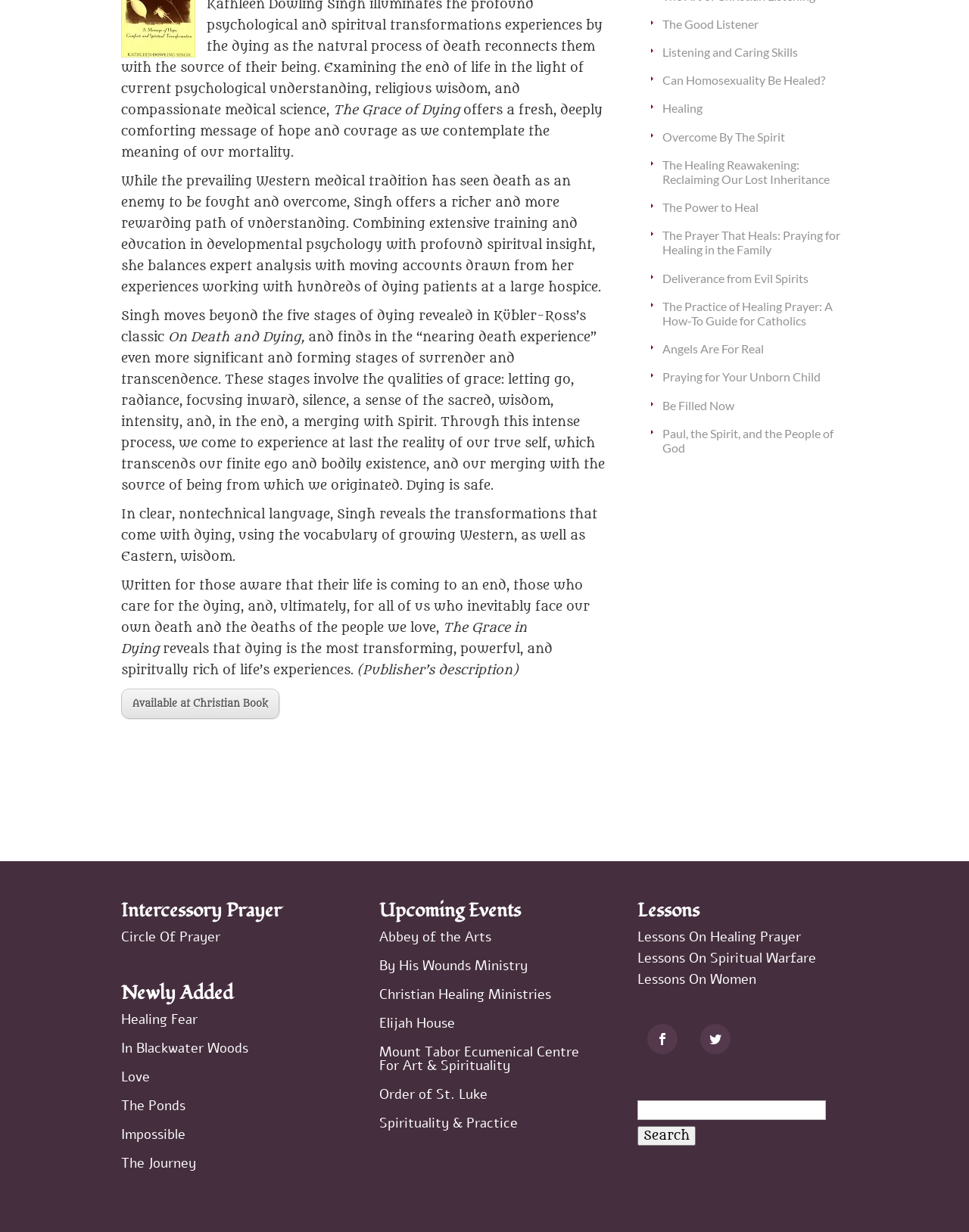Based on the element description, predict the bounding box coordinates (top-left x, top-left y, bottom-right x, bottom-right y) for the UI element in the screenshot: aria-label="Open Search Bar"

None